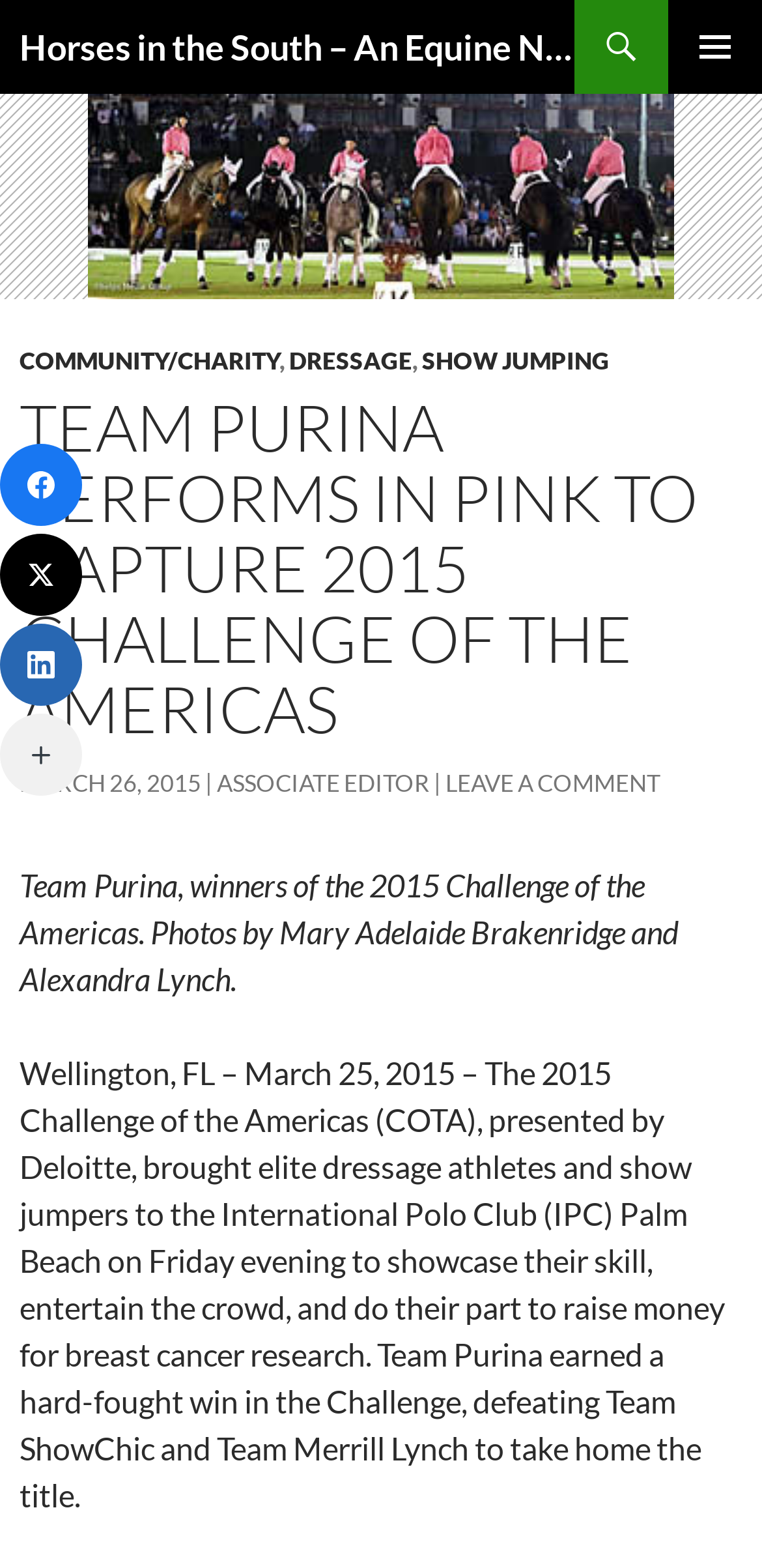Specify the bounding box coordinates of the region I need to click to perform the following instruction: "Click on the PRIMARY MENU button". The coordinates must be four float numbers in the range of 0 to 1, i.e., [left, top, right, bottom].

[0.877, 0.0, 1.0, 0.06]